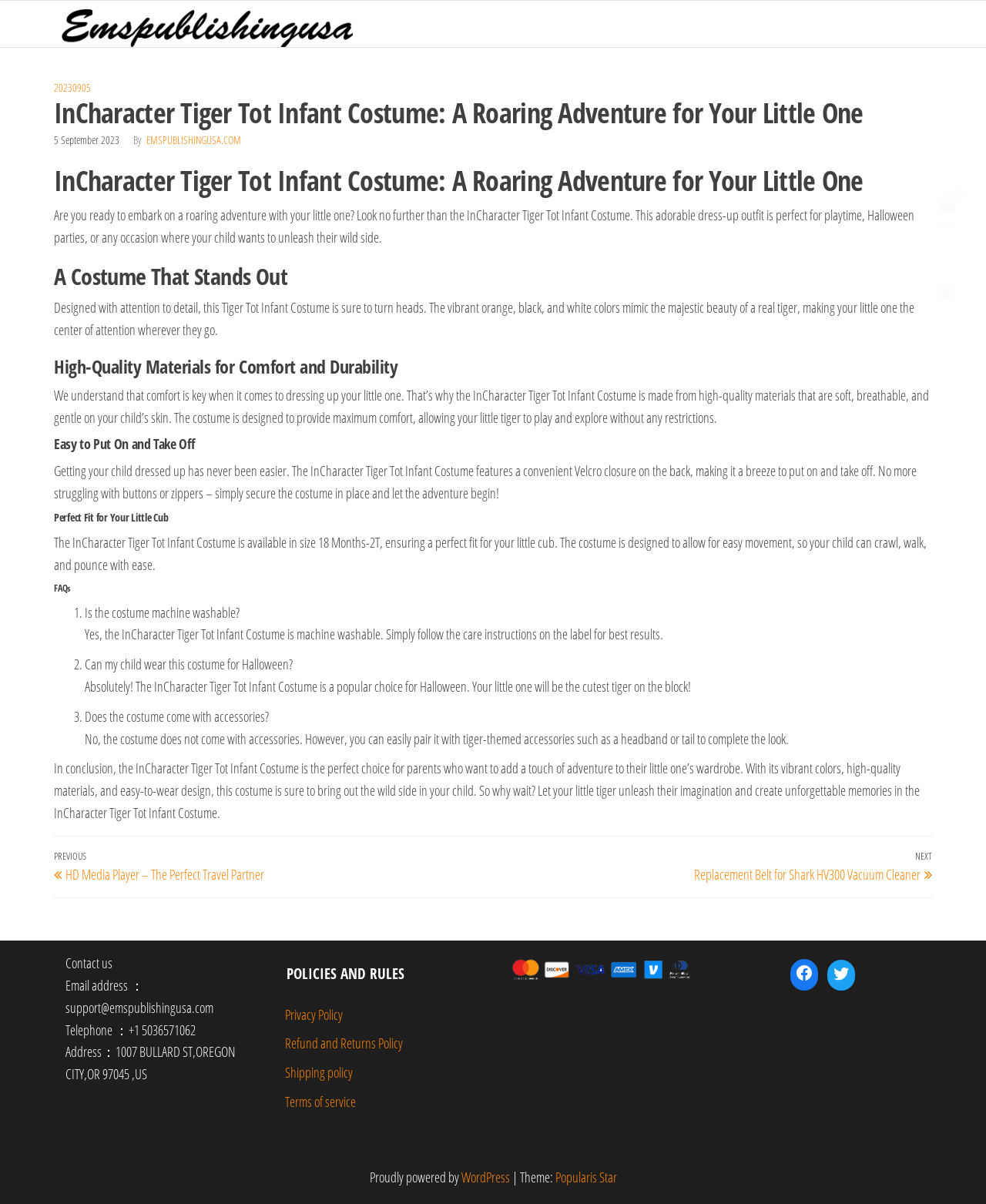Locate the primary heading on the webpage and return its text.

InCharacter Tiger Tot Infant Costume: A Roaring Adventure for Your Little One